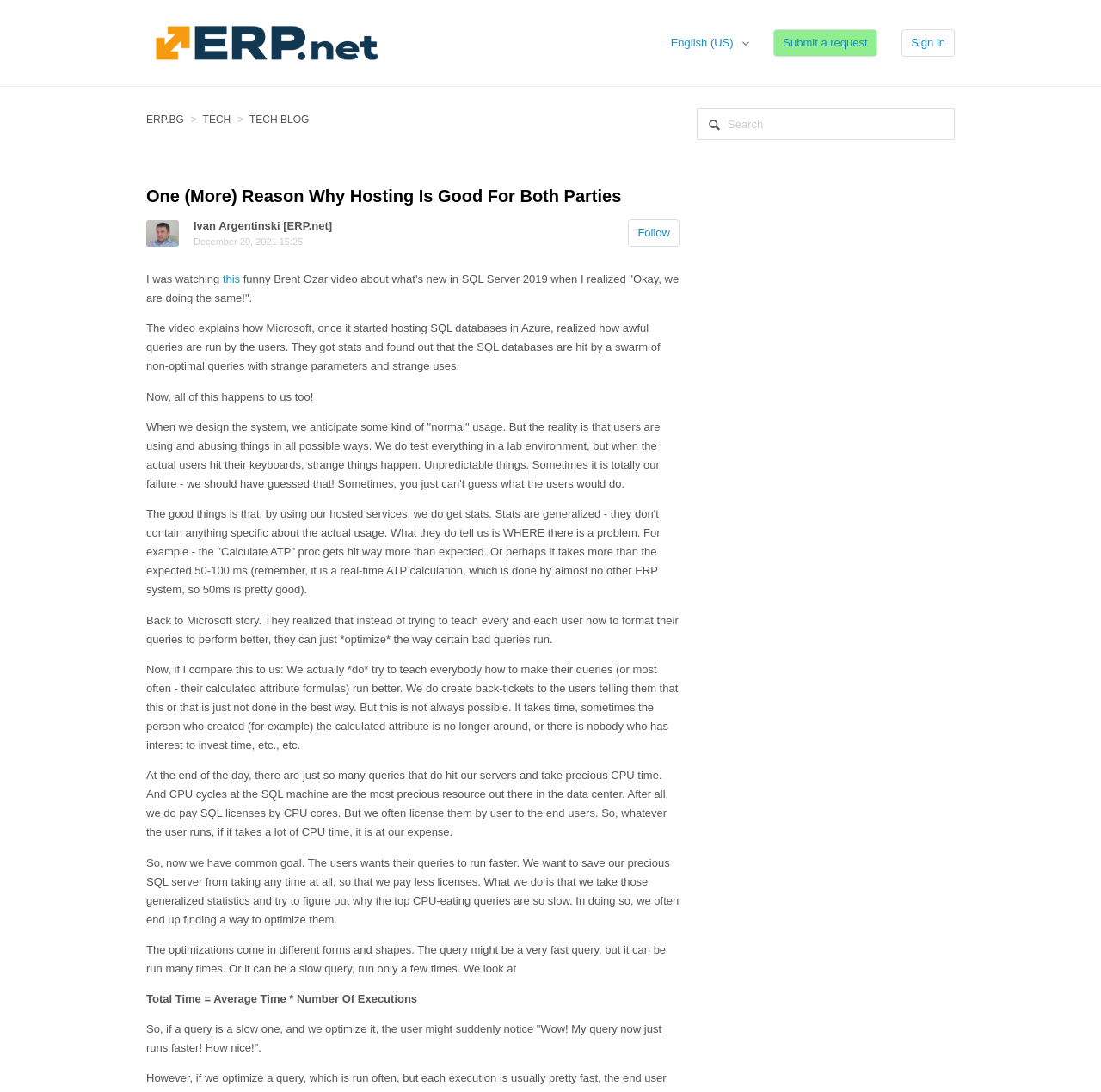What is the goal of the author and the users?
Make sure to answer the question with a detailed and comprehensive explanation.

The goal of the author and the users is to make queries run faster, which is mentioned in the text content of the webpage, specifically the sentence 'So, now we have common goal. The users wants their queries to run faster. We want to save our precious SQL server from taking any time at all, so that we pay less licenses.'